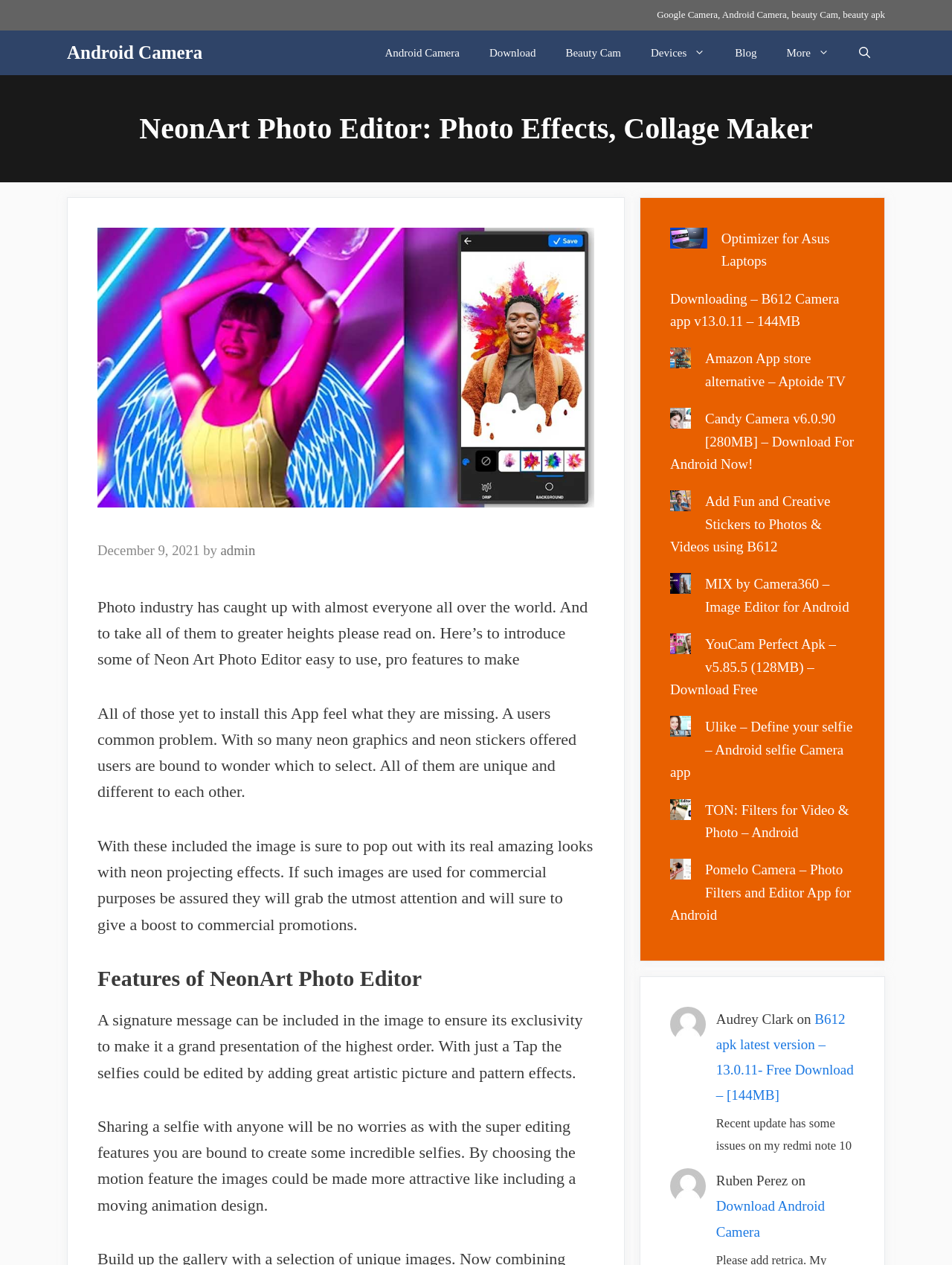Can you identify and provide the main heading of the webpage?

NeonArt Photo Editor: Photo Effects, Collage Maker